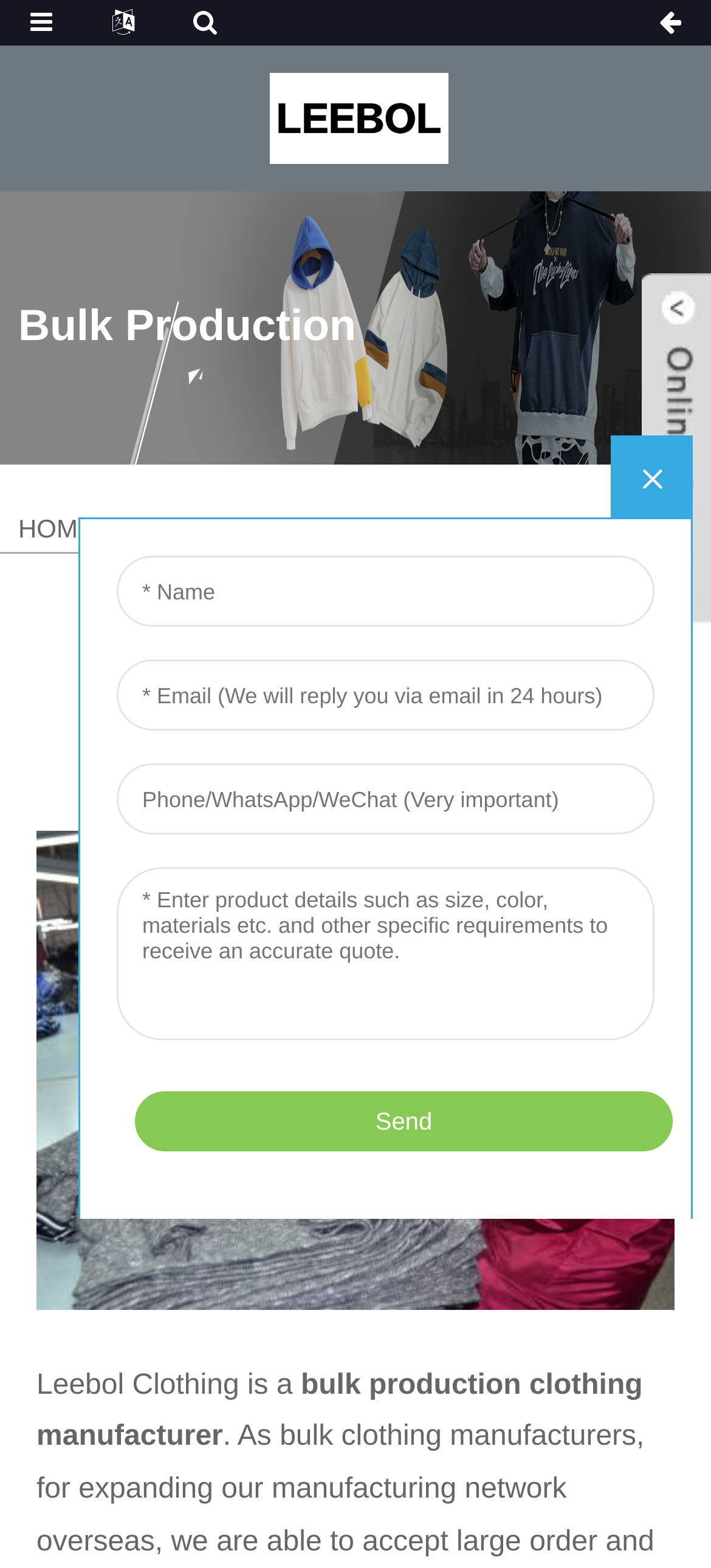Please answer the following question using a single word or phrase: 
What is the purpose of the company?

Manufacturing